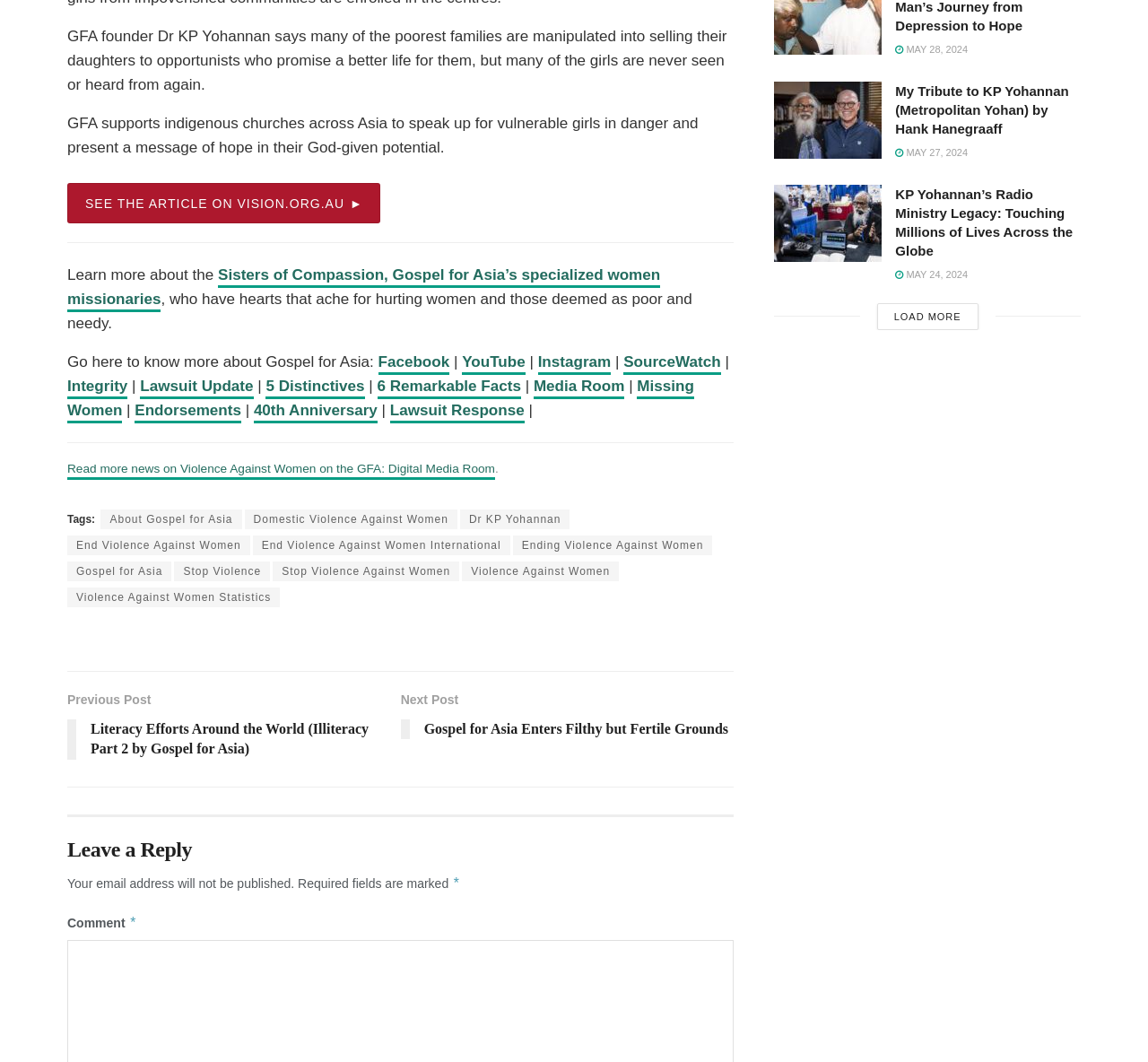Bounding box coordinates are specified in the format (top-left x, top-left y, bottom-right x, bottom-right y). All values are floating point numbers bounded between 0 and 1. Please provide the bounding box coordinate of the region this sentence describes: Load More

[0.764, 0.285, 0.852, 0.311]